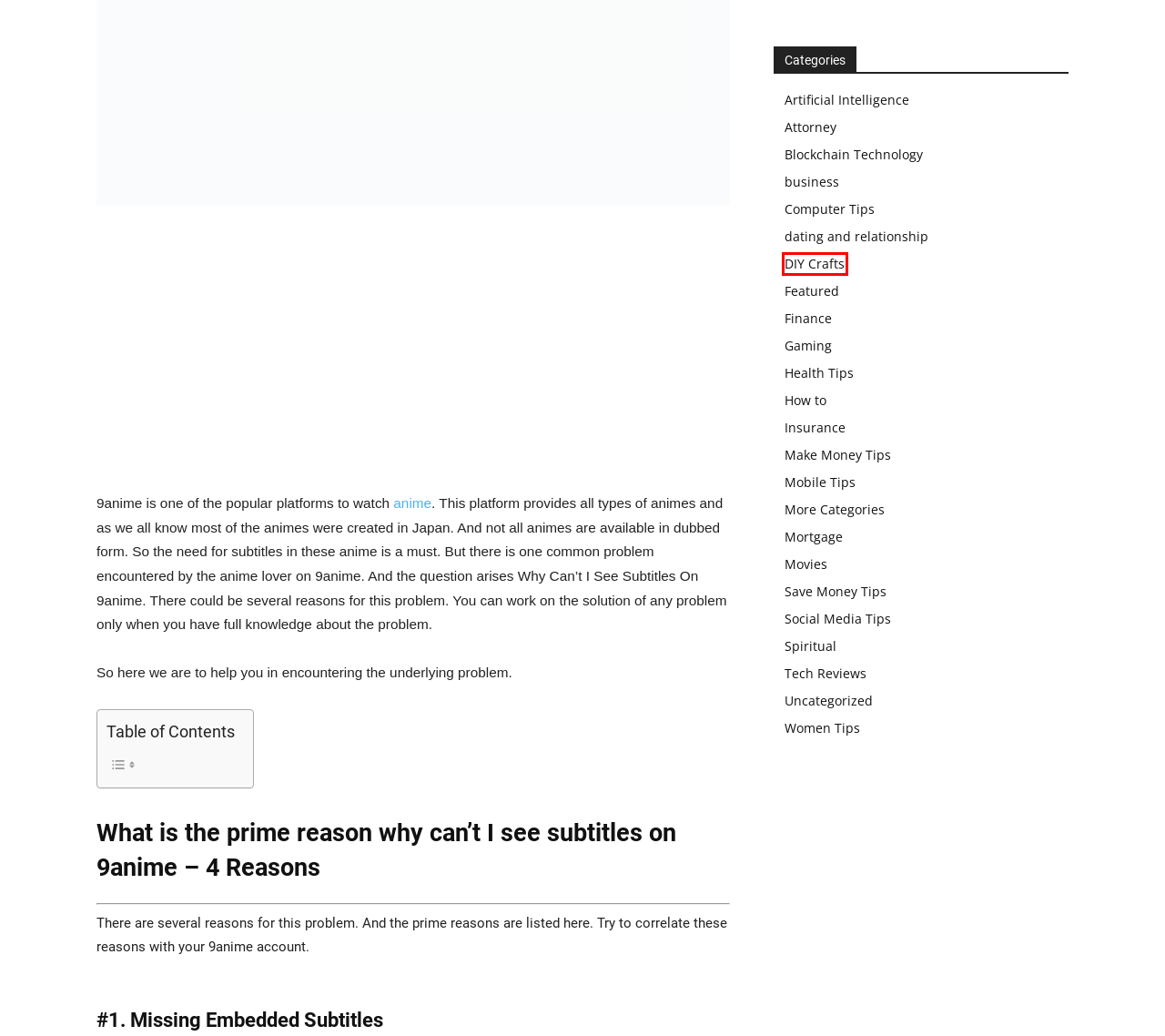You are given a screenshot of a webpage with a red rectangle bounding box around an element. Choose the best webpage description that matches the page after clicking the element in the bounding box. Here are the candidates:
A. business Archives - Error Express
B. Gaming Archives - Error Express
C. Attorney Archives - Error Express
D. Blockchain Technology Archives - Error Express
E. Spiritual Archives - Error Express
F. Featured Archives - Error Express
G. Mobile Tips Archives - Error Express
H. DIY Crafts Archives - Error Express

H